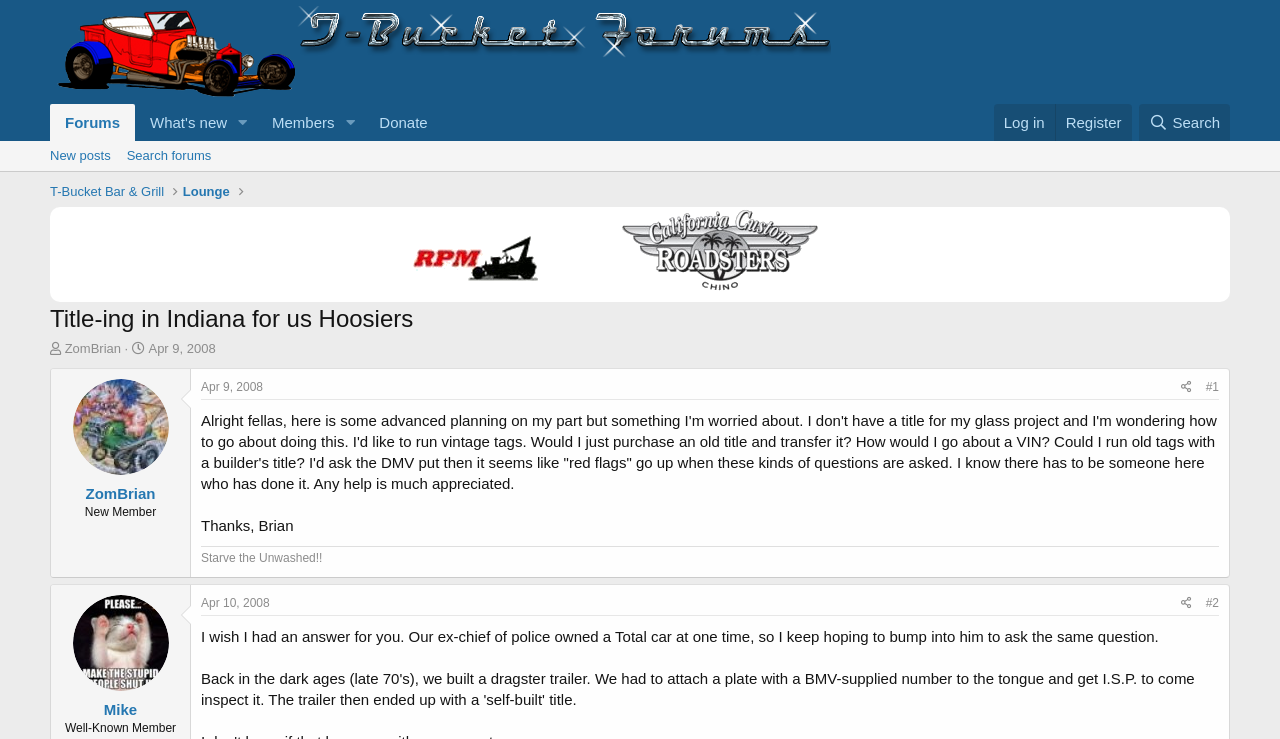Show the bounding box coordinates of the element that should be clicked to complete the task: "Log in to the forum".

[0.776, 0.141, 0.824, 0.191]